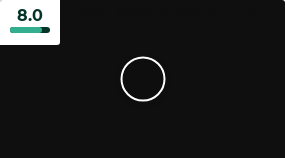Explain the image in detail, mentioning the main subjects and background elements.

The image showcases the Cupra Leon Sportstourer 2023, featuring a sleek and modern design indicative of the brand's sporty performance. Accompanying the visual is a rating of 8.0, suggesting a favorable review score, likely reflecting strong performance or positive reception by automotive critics. The minimalist background ensures focus on the vehicle's dynamic lines and profile, while the structured layout implies a professional presentation typically associated with automotive reviews. This image is part of an article or review that discusses the specifications and features of the Cupra Leon Sportstourer, adding to the overall context of the vehicle’s appeal in the market.